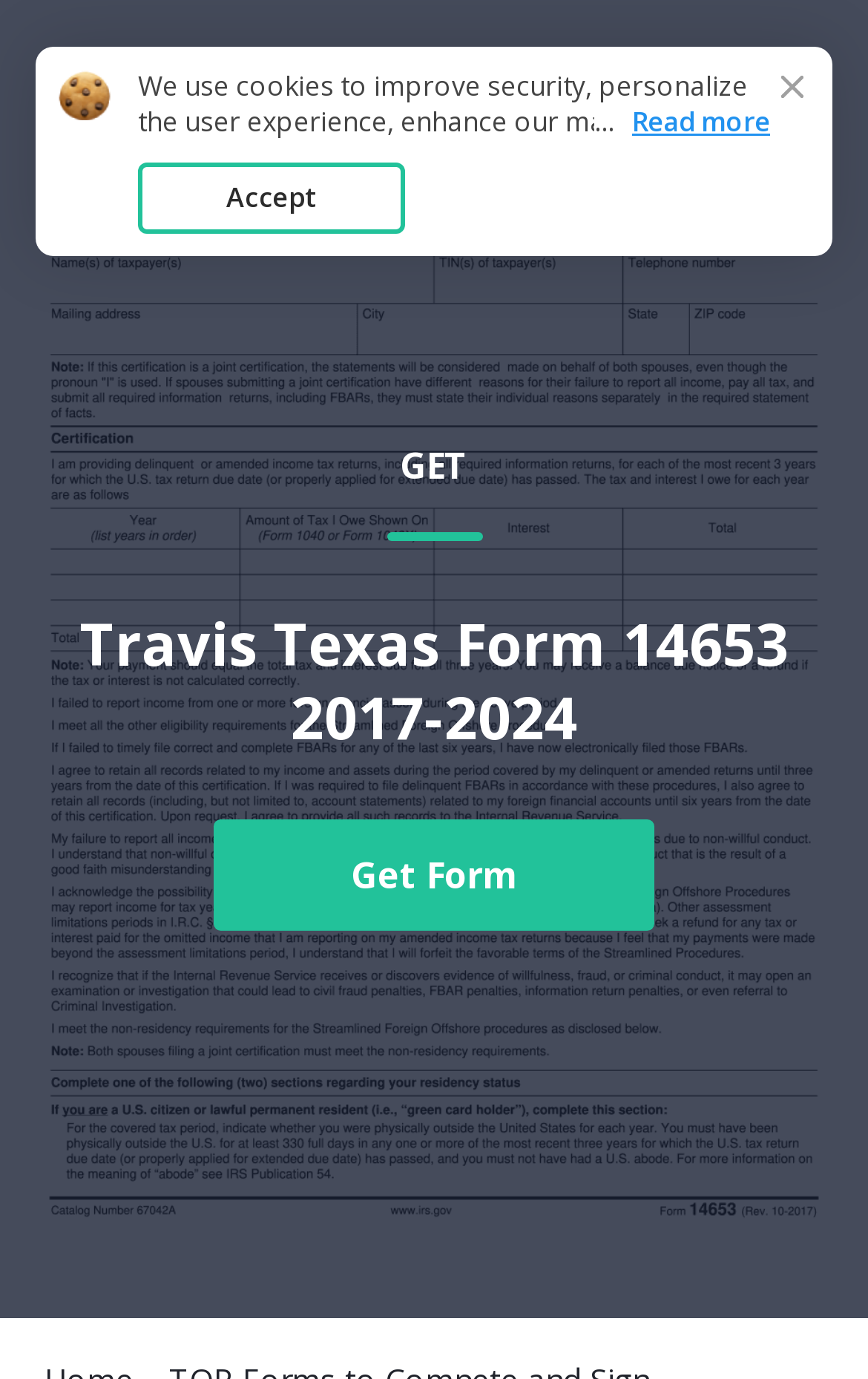Given the element description Form 14653, specify the bounding box coordinates of the corresponding UI element in the format (top-left x, top-left y, bottom-right x, bottom-right y). All values must be between 0 and 1.

[0.051, 0.042, 0.313, 0.071]